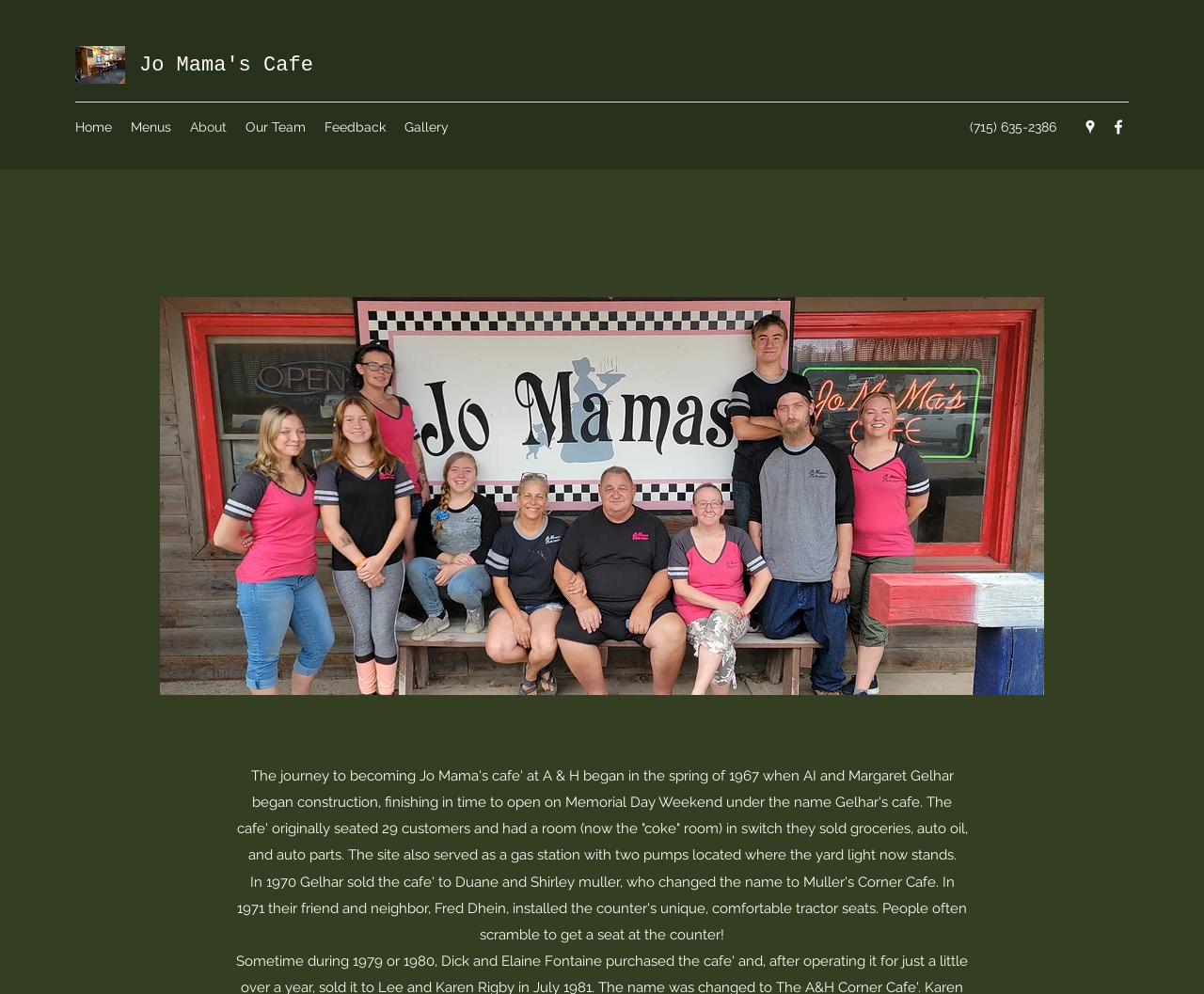What is the main content of the webpage about?
Please utilize the information in the image to give a detailed response to the question.

I found the main content of the webpage by looking at the region element located at the top center of the webpage, which displays the title as 'About: About Us'.